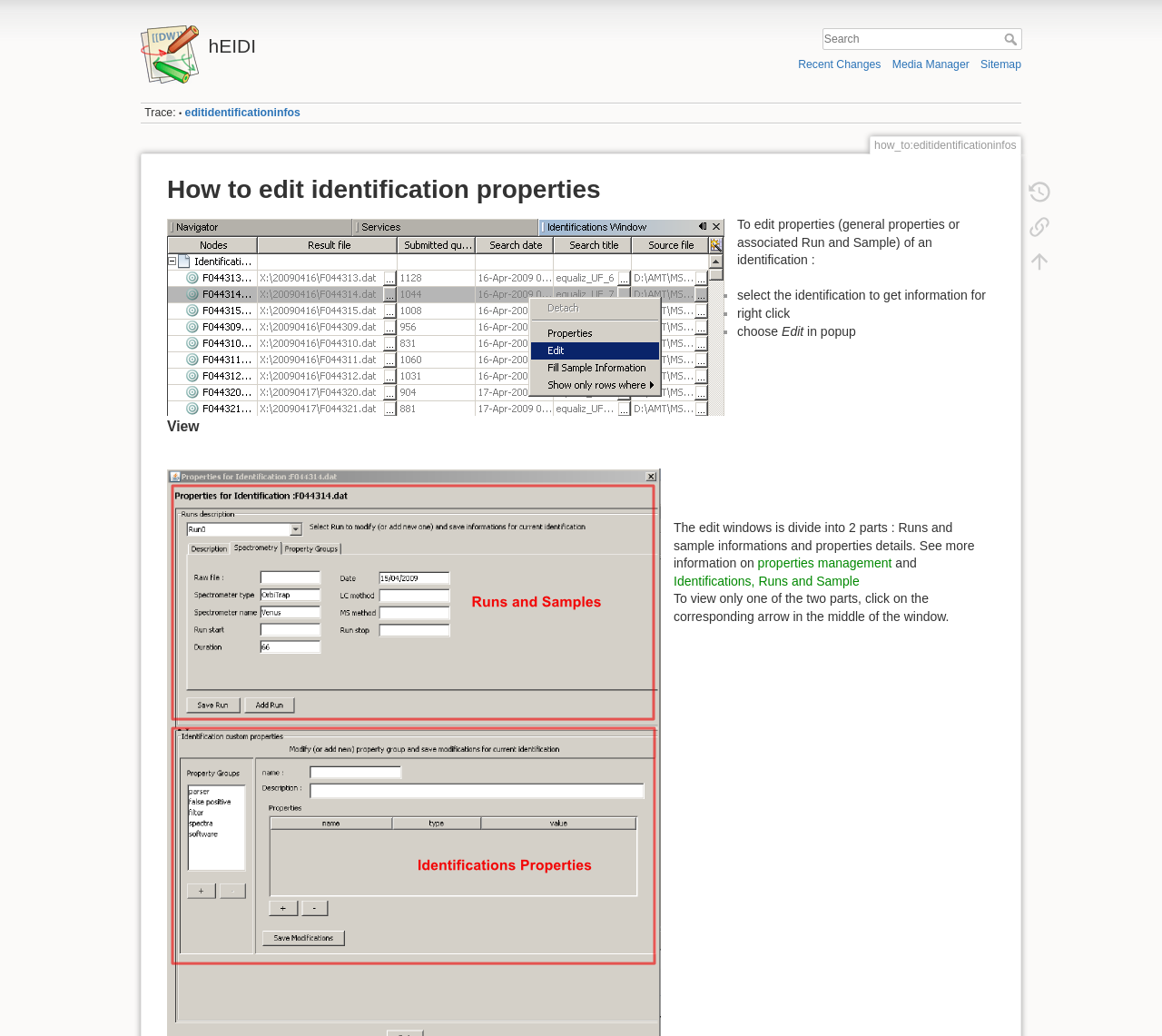Reply to the question below using a single word or brief phrase:
What is the purpose of right-clicking on an identification?

To edit properties